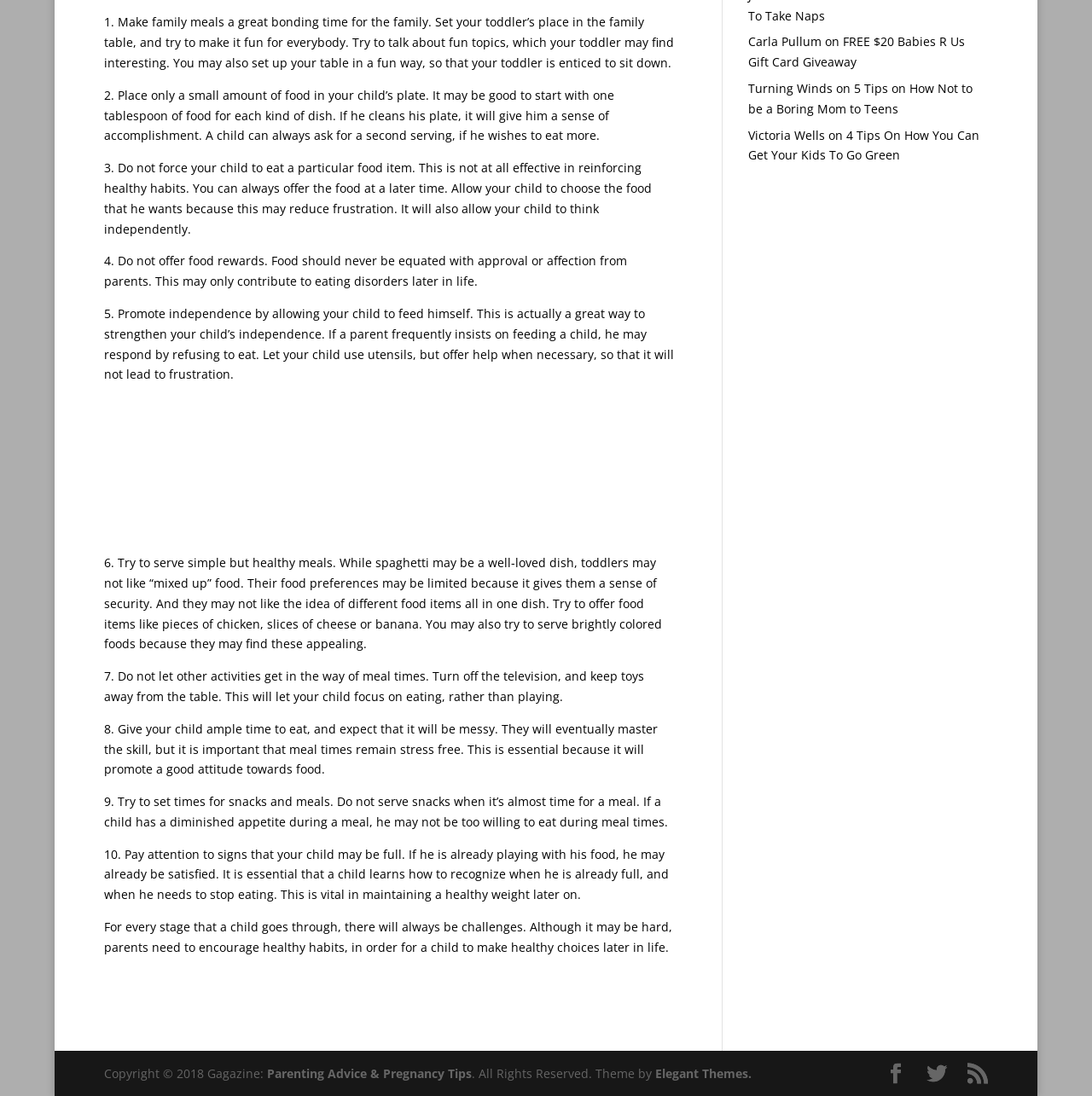Please find the bounding box for the following UI element description. Provide the coordinates in (top-left x, top-left y, bottom-right x, bottom-right y) format, with values between 0 and 1: Elegant Themes.

[0.6, 0.972, 0.688, 0.987]